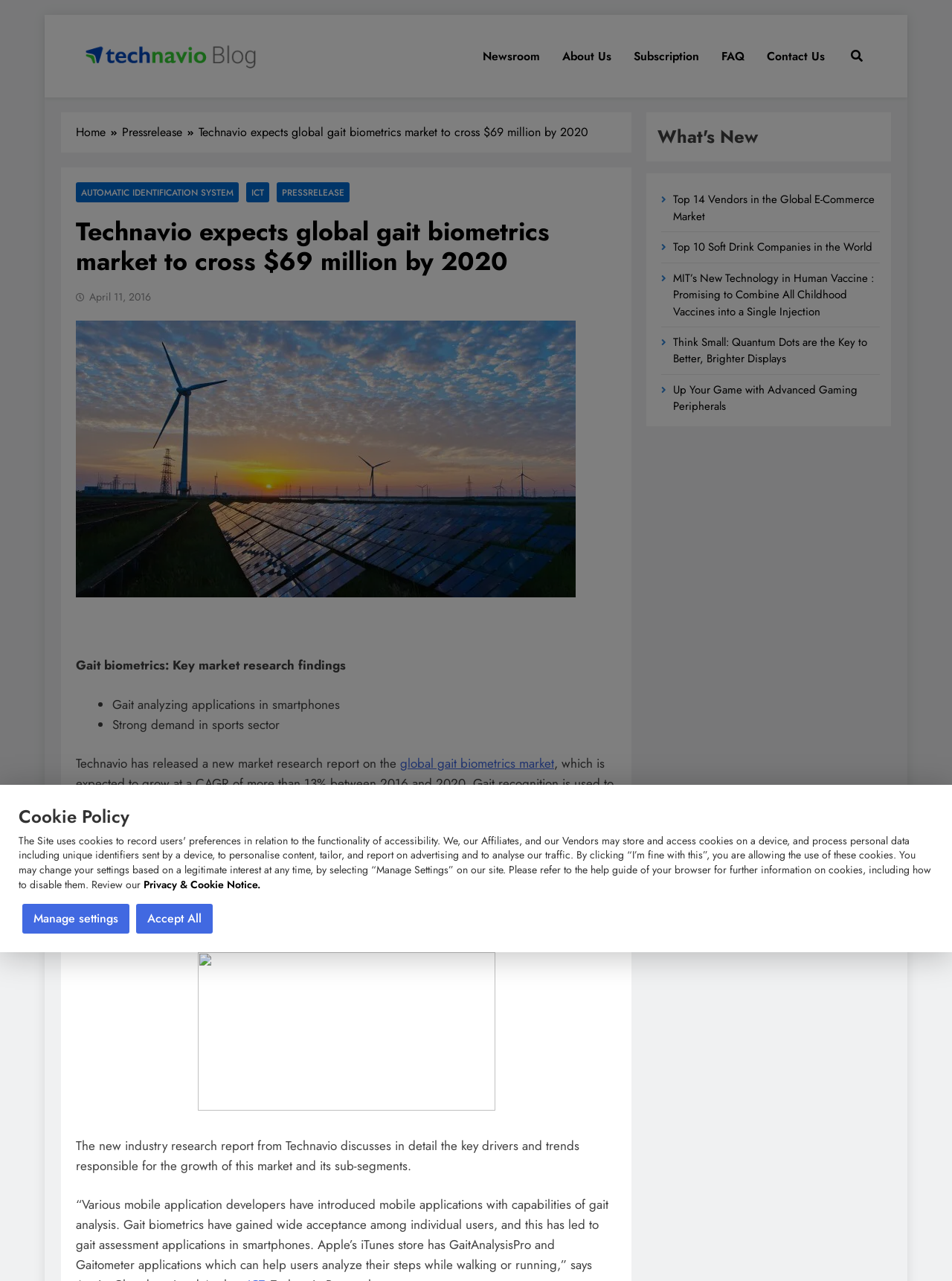Kindly determine the bounding box coordinates for the clickable area to achieve the given instruction: "View Top 14 Vendors in the Global E-Commerce Market".

[0.707, 0.15, 0.919, 0.175]